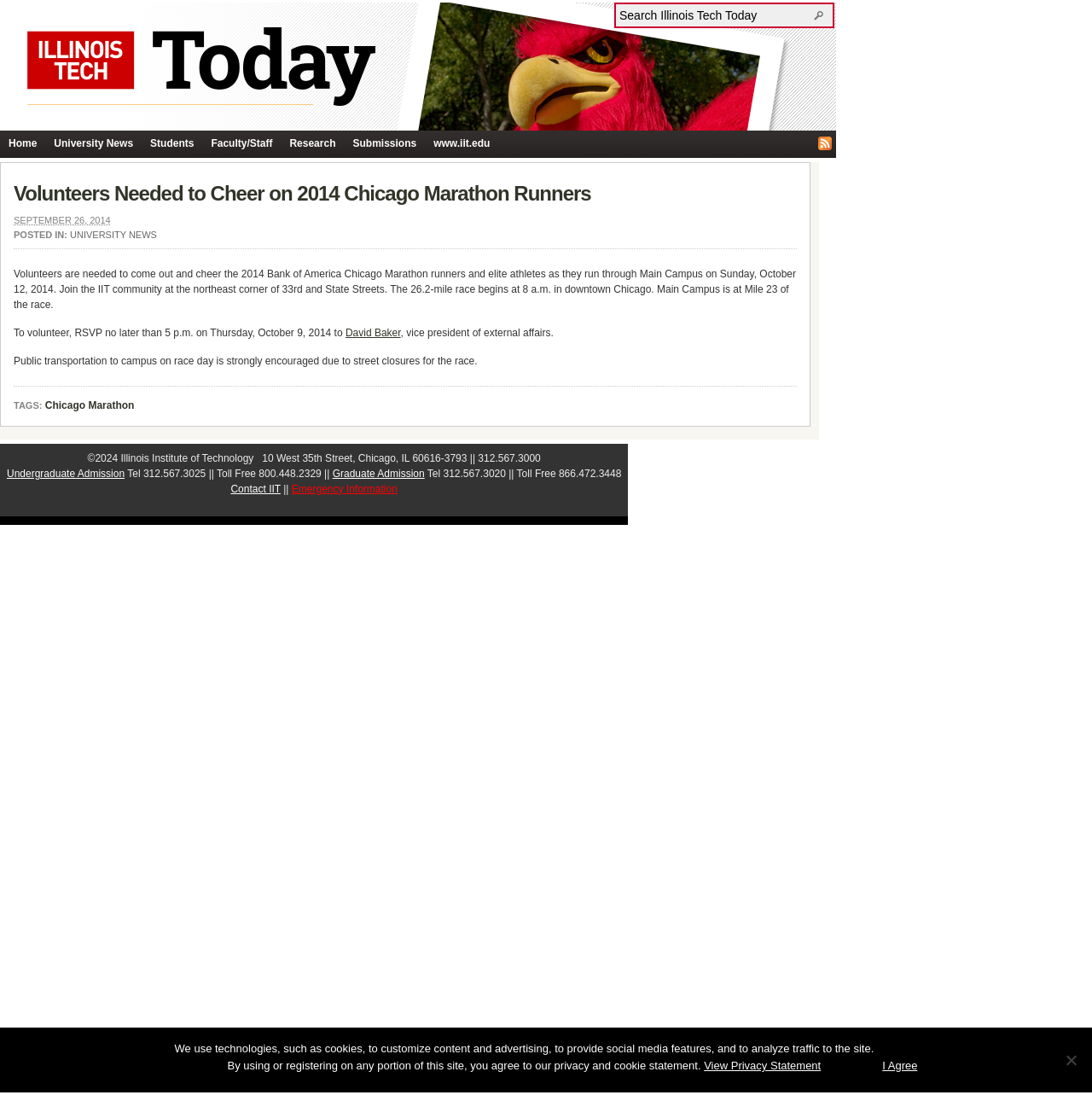Indicate the bounding box coordinates of the clickable region to achieve the following instruction: "Search for something."

None